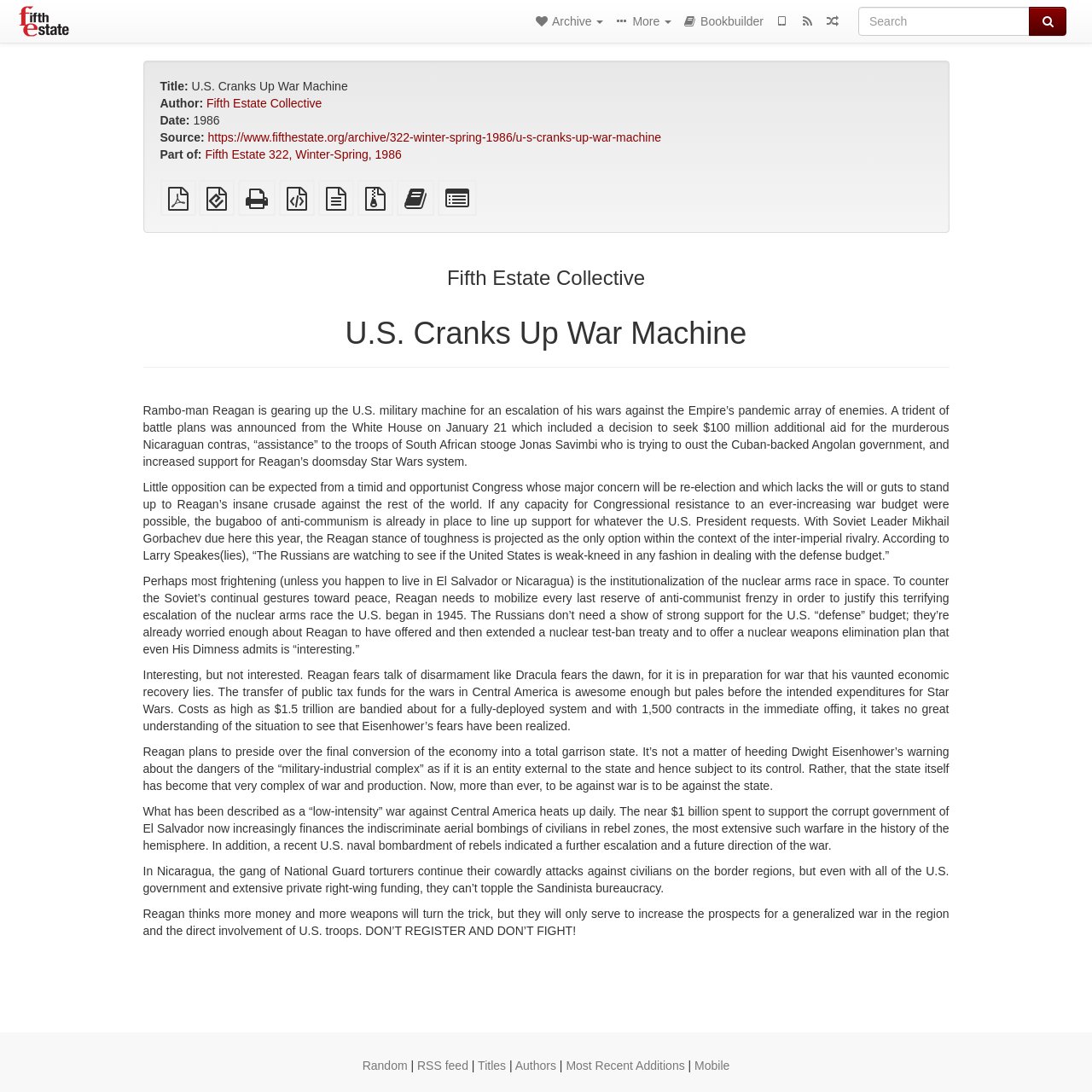Respond concisely with one word or phrase to the following query:
Who is the author of the article?

Fifth Estate Collective